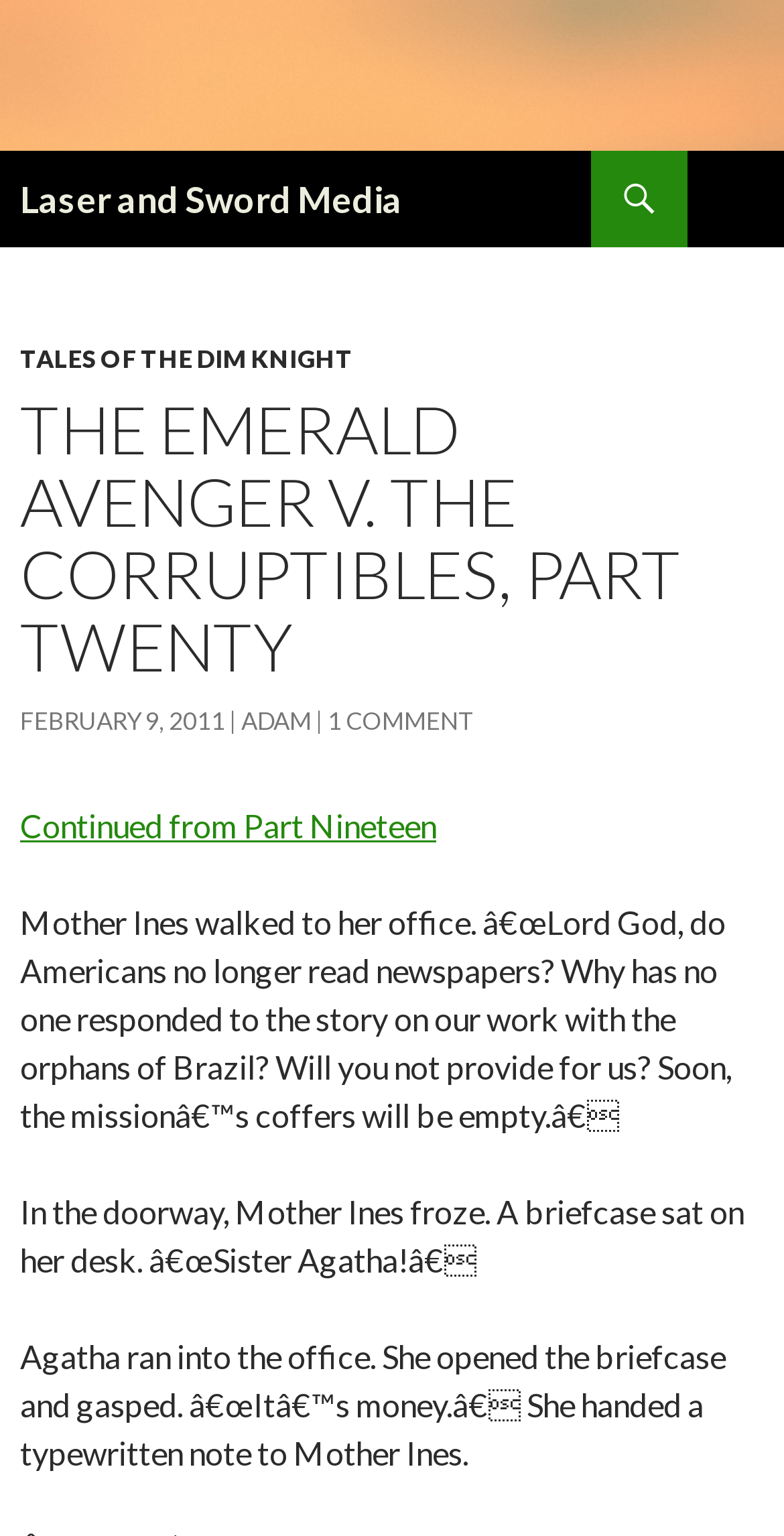Please answer the following question as detailed as possible based on the image: 
Who is the author of the current story?

The author of the current story can be determined by looking at the metadata section of the webpage, where the link 'ADAM' is located, indicating the author's name.